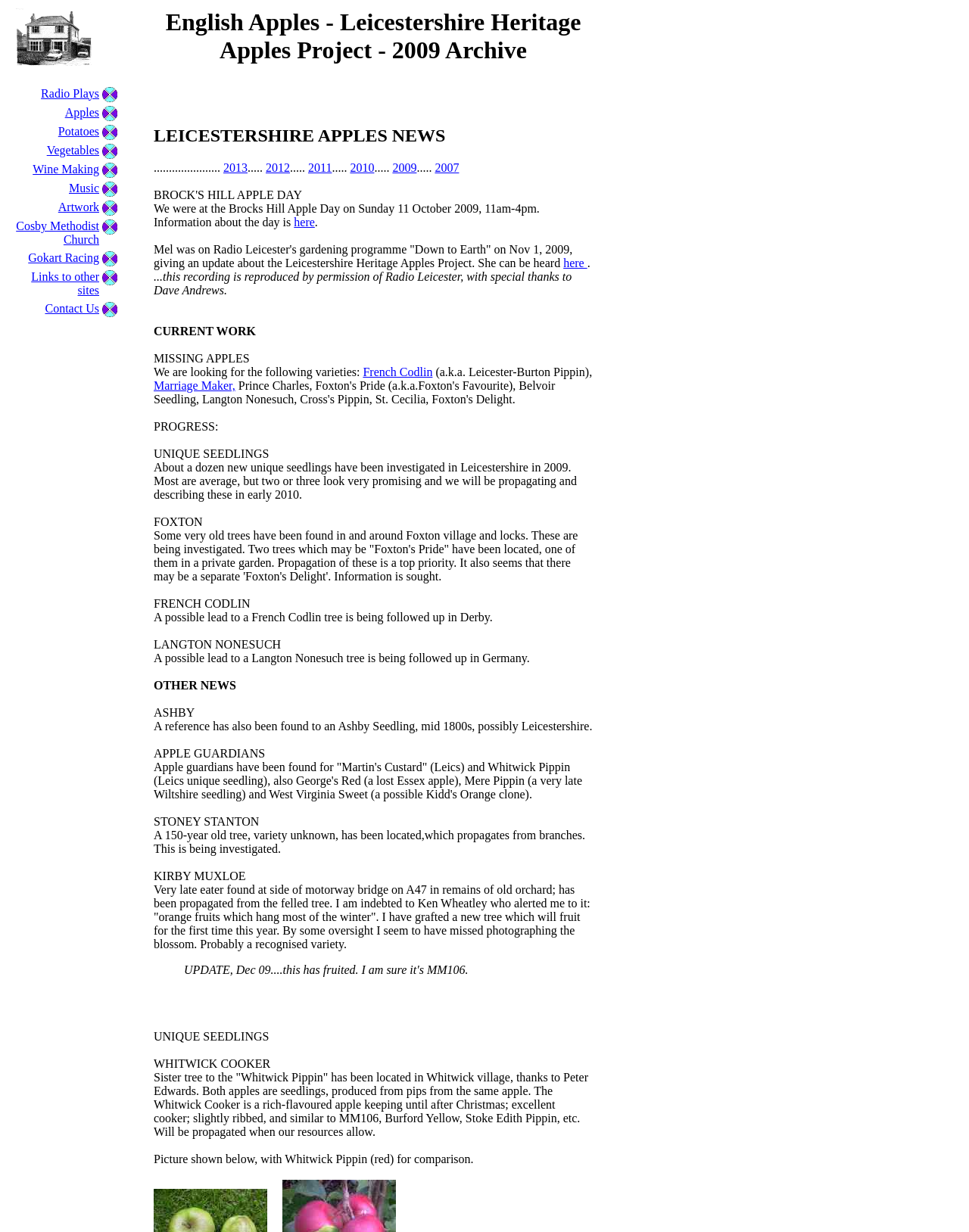Could you provide the bounding box coordinates for the portion of the screen to click to complete this instruction: "Learn about Wine Making"?

[0.034, 0.132, 0.102, 0.142]